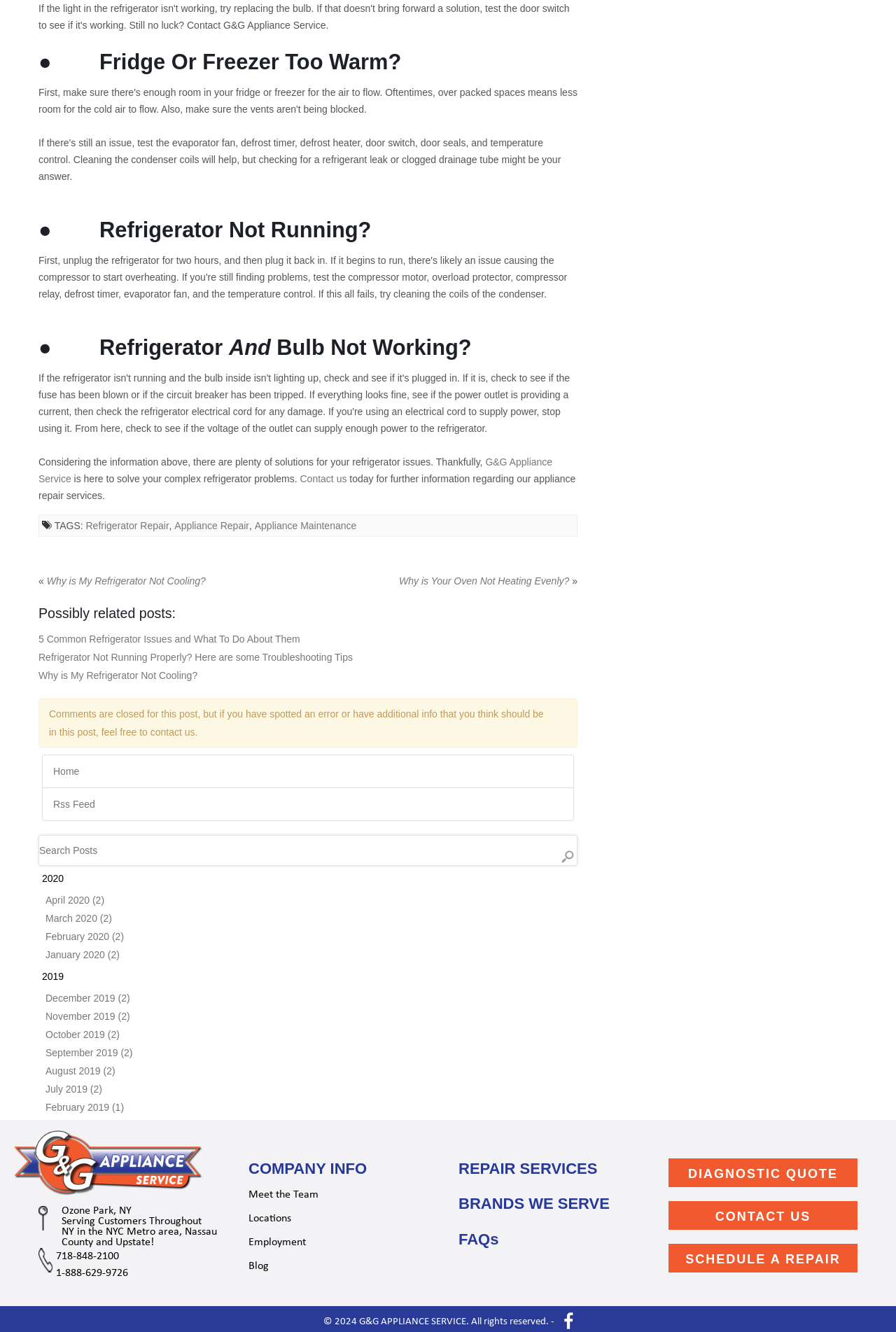What is the purpose of the 'Search Posts' textbox?
Provide a thorough and detailed answer to the question.

The 'Search Posts' textbox is located at the bottom of the webpage, and its purpose is to allow users to search for specific posts or topics within the website.